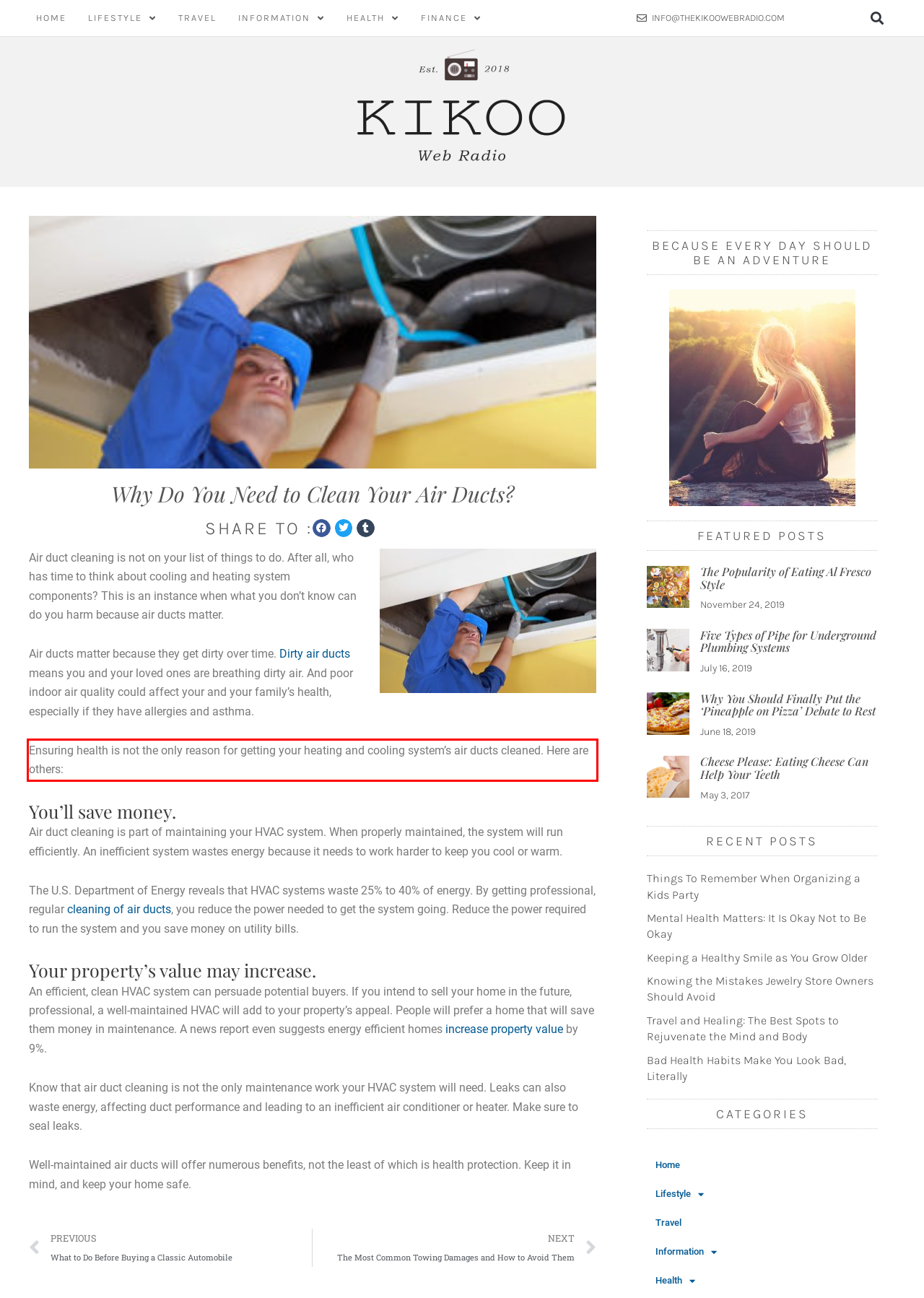Please perform OCR on the UI element surrounded by the red bounding box in the given webpage screenshot and extract its text content.

Ensuring health is not the only reason for getting your heating and cooling system’s air ducts cleaned. Here are others: